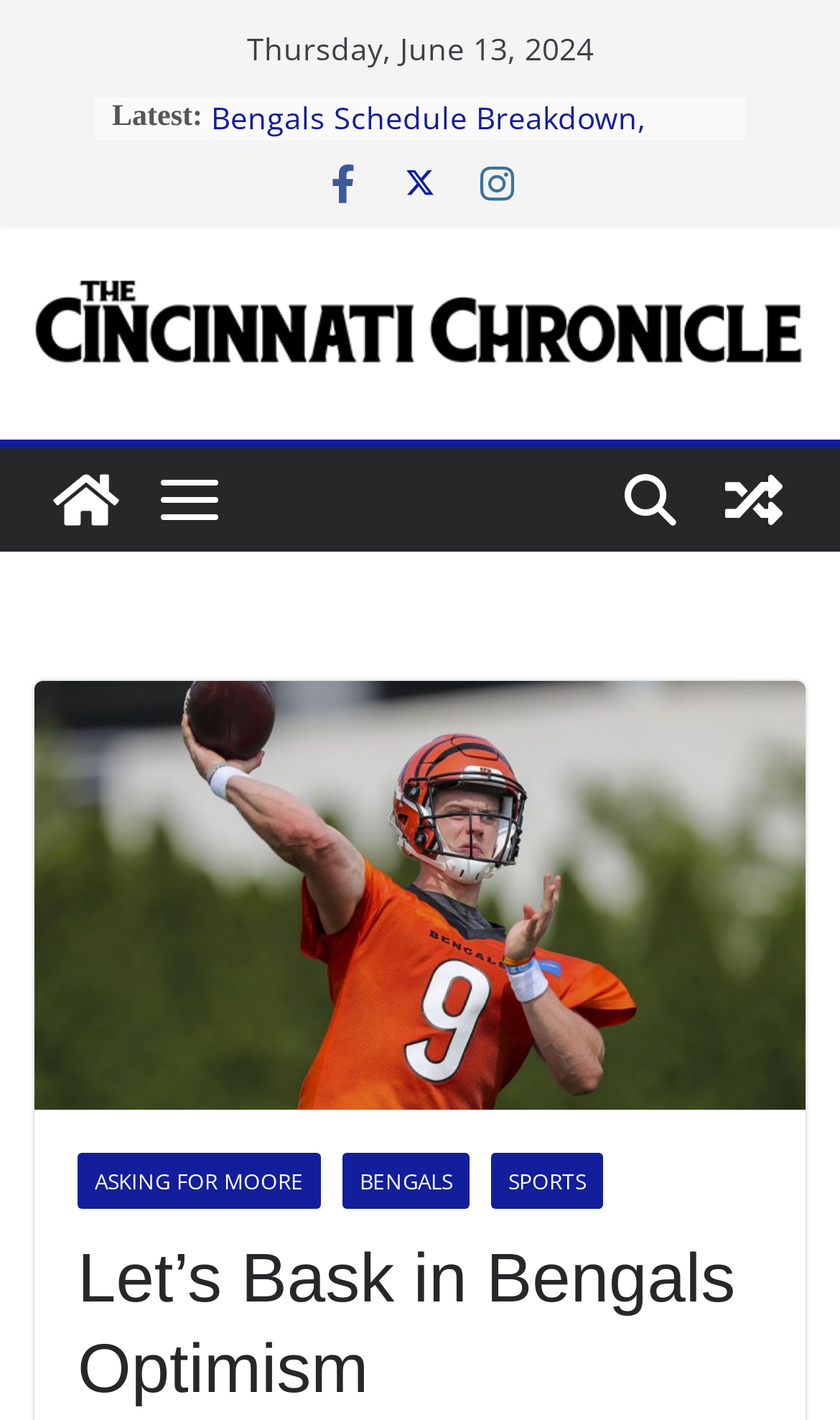Identify the bounding box coordinates of the region that needs to be clicked to carry out this instruction: "View a random post". Provide these coordinates as four float numbers ranging from 0 to 1, i.e., [left, top, right, bottom].

[0.836, 0.316, 0.959, 0.389]